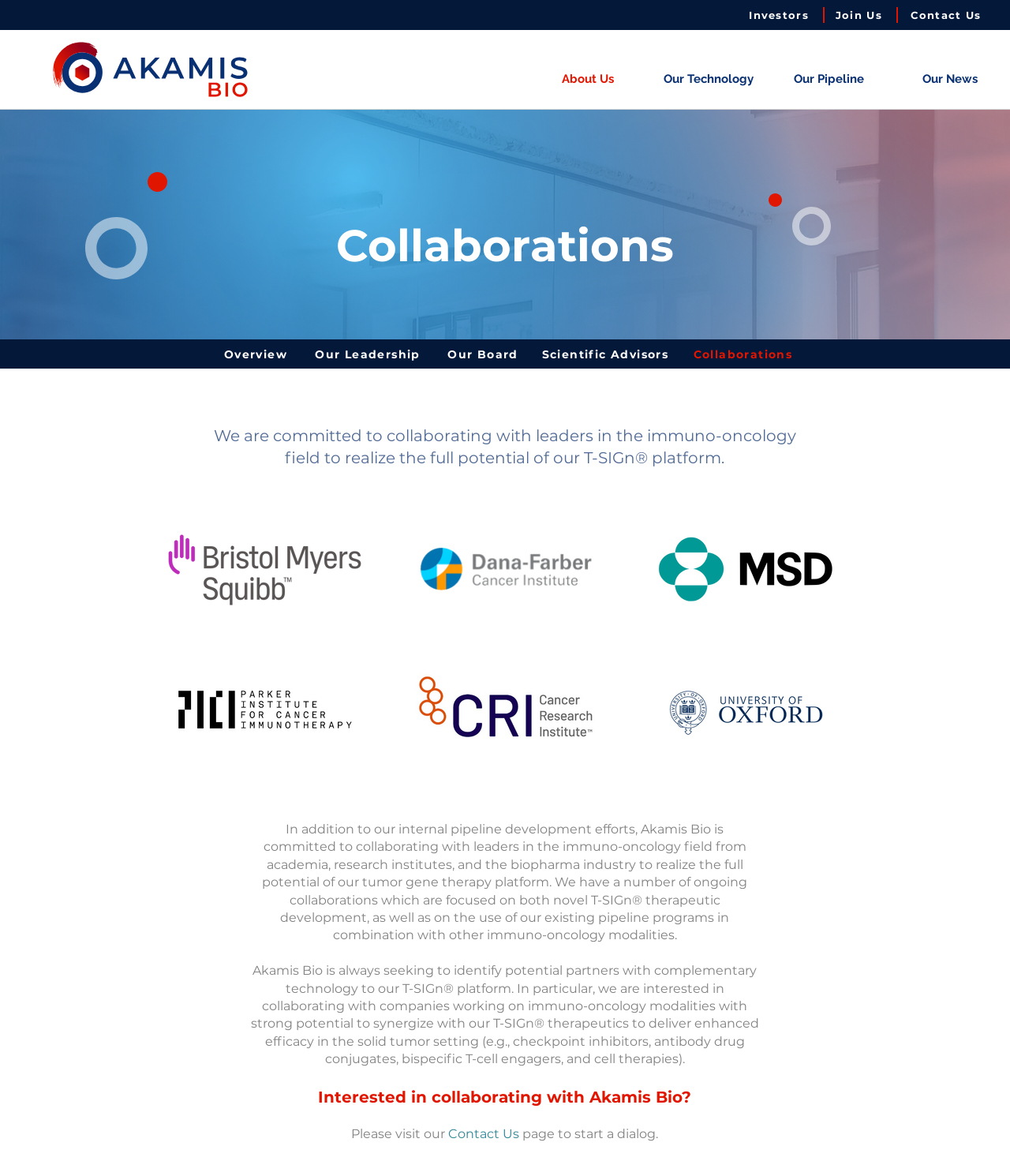Based on the element description "Contact Us", predict the bounding box coordinates of the UI element.

[0.895, 0.007, 0.981, 0.018]